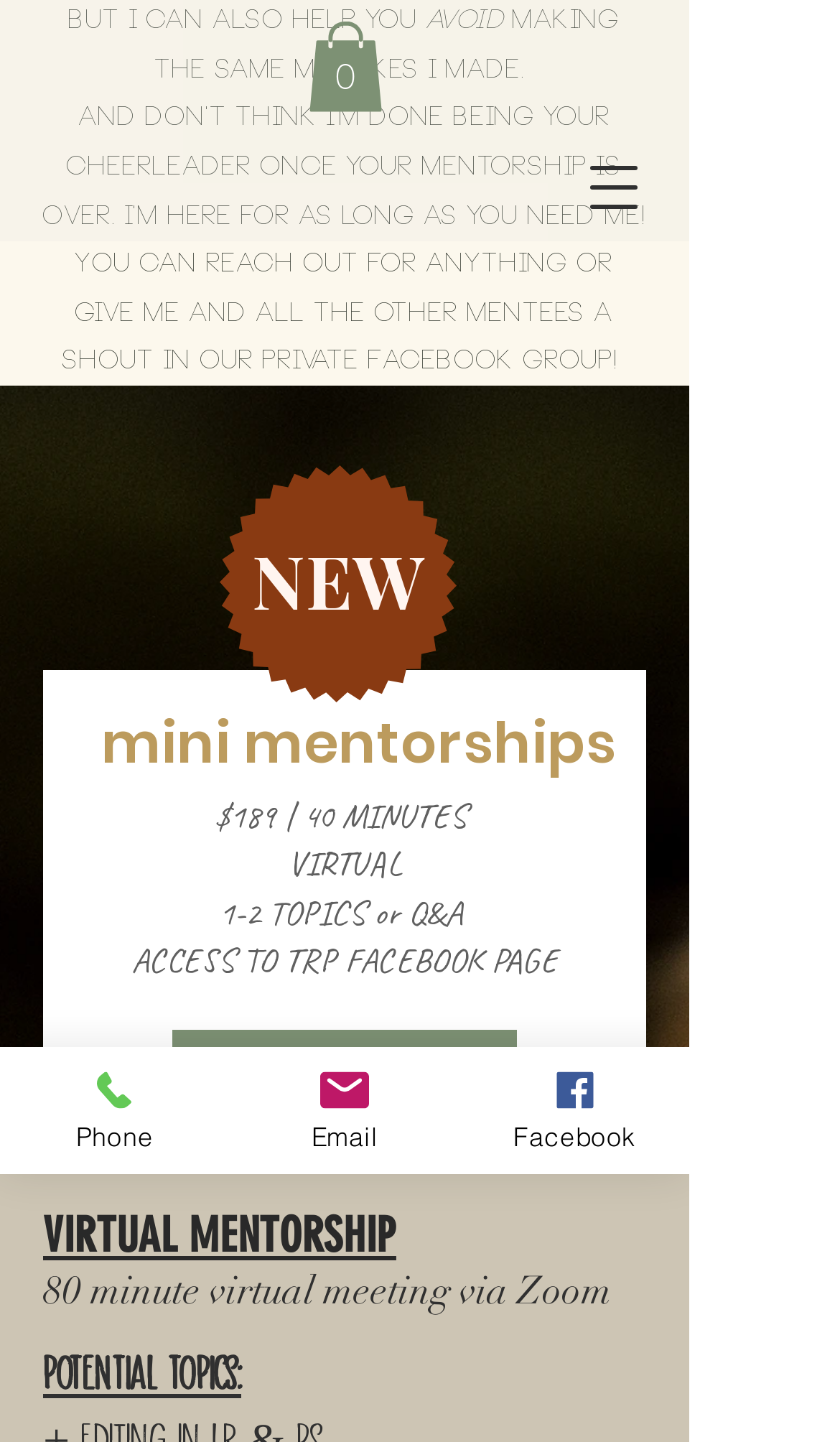Using the element description provided, determine the bounding box coordinates in the format (top-left x, top-left y, bottom-right x, bottom-right y). Ensure that all values are floating point numbers between 0 and 1. Element description: Inquire Here

[0.205, 0.714, 0.615, 0.776]